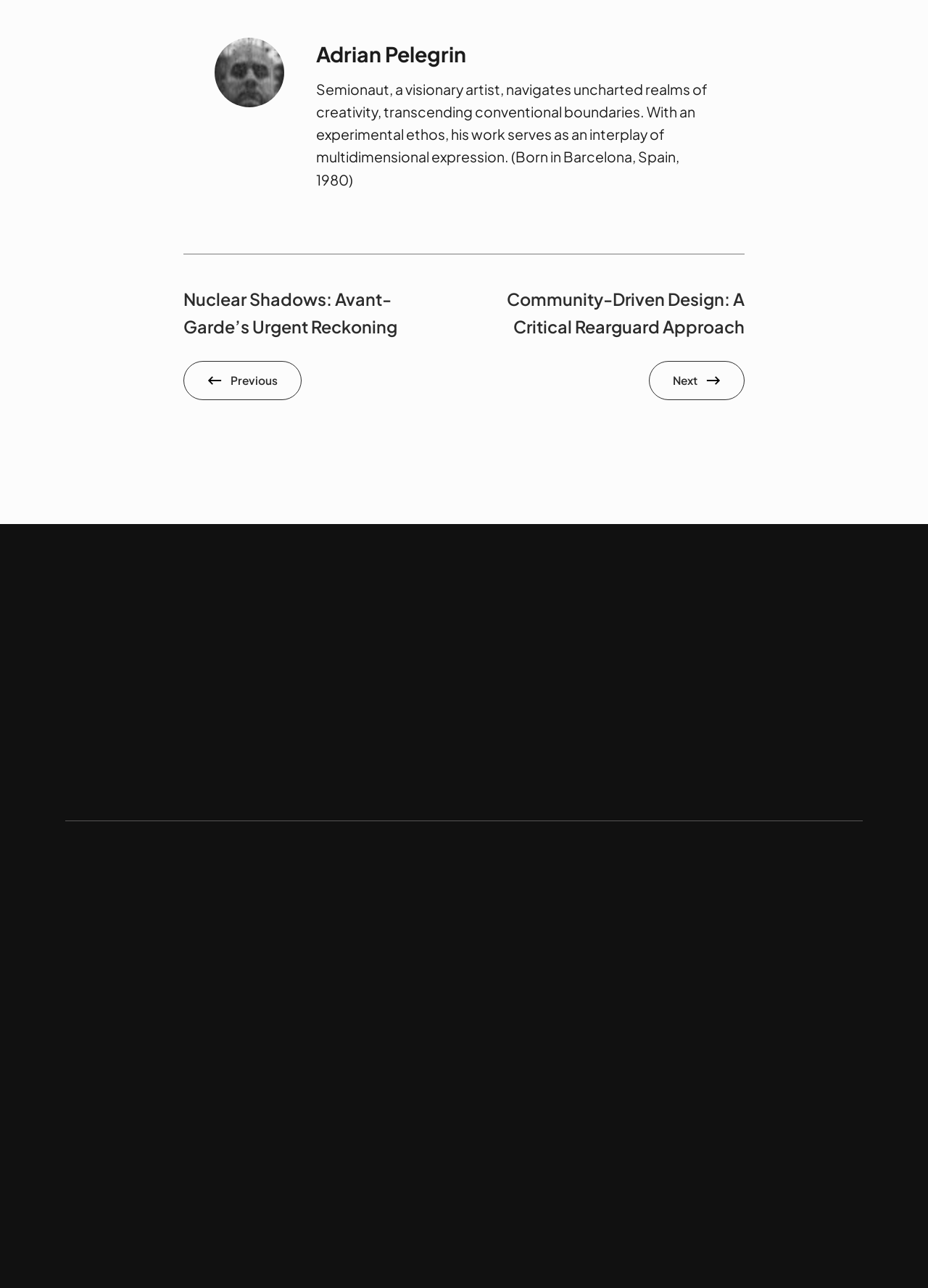Select the bounding box coordinates of the element I need to click to carry out the following instruction: "Buy prints of Adrian Pelegrin's artwork".

[0.792, 0.496, 0.93, 0.532]